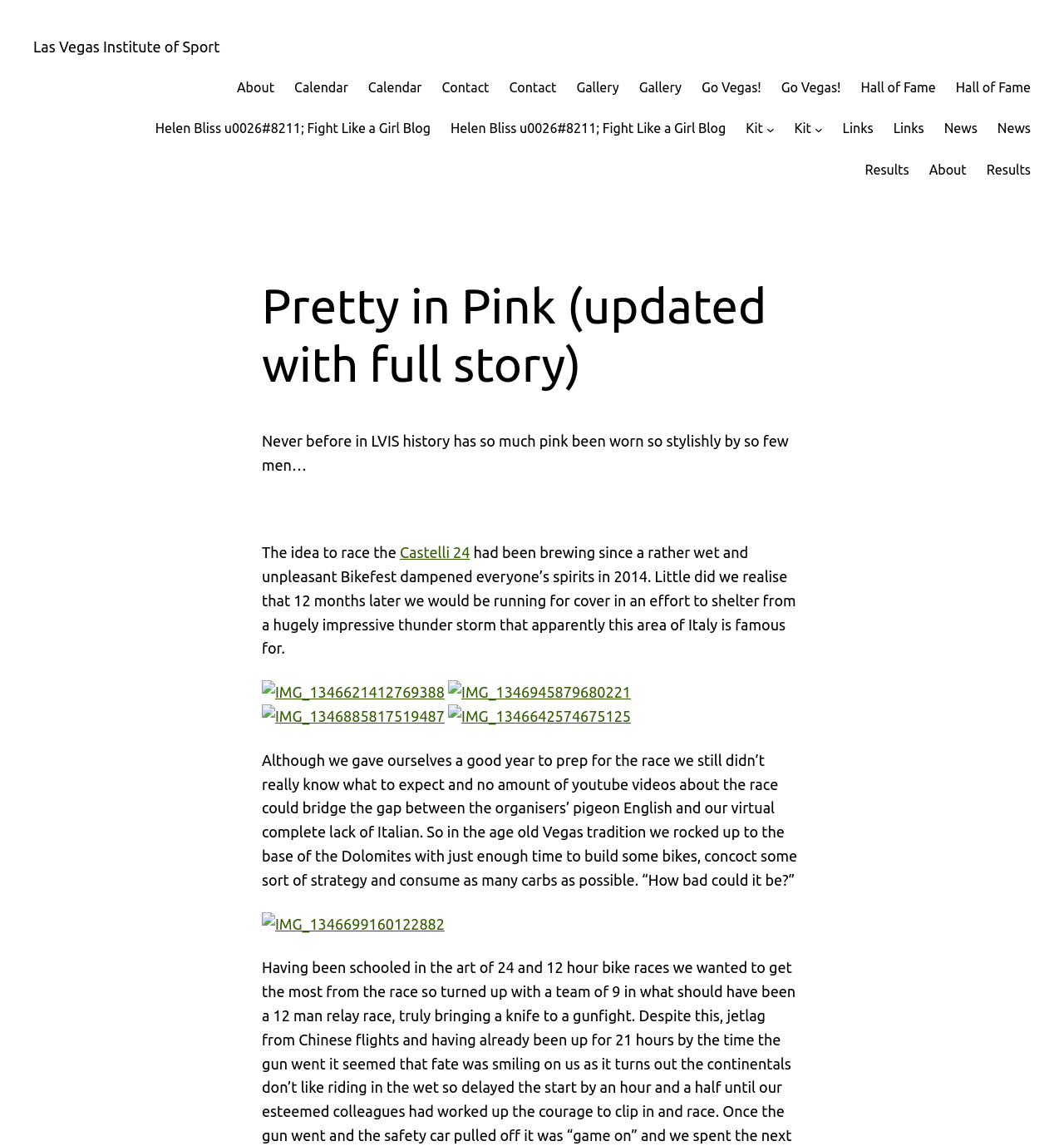Present a detailed account of what is displayed on the webpage.

The webpage is about an event called "Pretty in Pink" organized by the Las Vegas Institute of Sport. At the top, there is a navigation menu with multiple links, including "About", "Calendar", "Contact", "Gallery", "Go Vegas!", "Hall of Fame", and others. These links are arranged horizontally, with some duplicates.

Below the navigation menu, there is a heading that reads "Pretty in Pink (updated with full story)". This is followed by a series of paragraphs and images that tell the story of the event. The text describes the idea behind the event, which was to race in pink attire, and how it was organized. The story is accompanied by several images, which are scattered throughout the text.

The images are positioned to the right of the corresponding text, and they appear to be photos taken during the event. There are five images in total, each with a caption that is not explicitly stated.

The text itself is divided into several paragraphs, with some short sentences and others that are longer and more descriptive. The tone of the text is informal and conversational, with a touch of humor. Overall, the webpage appears to be a blog post or article about the "Pretty in Pink" event, with a focus on telling the story of the event through text and images.